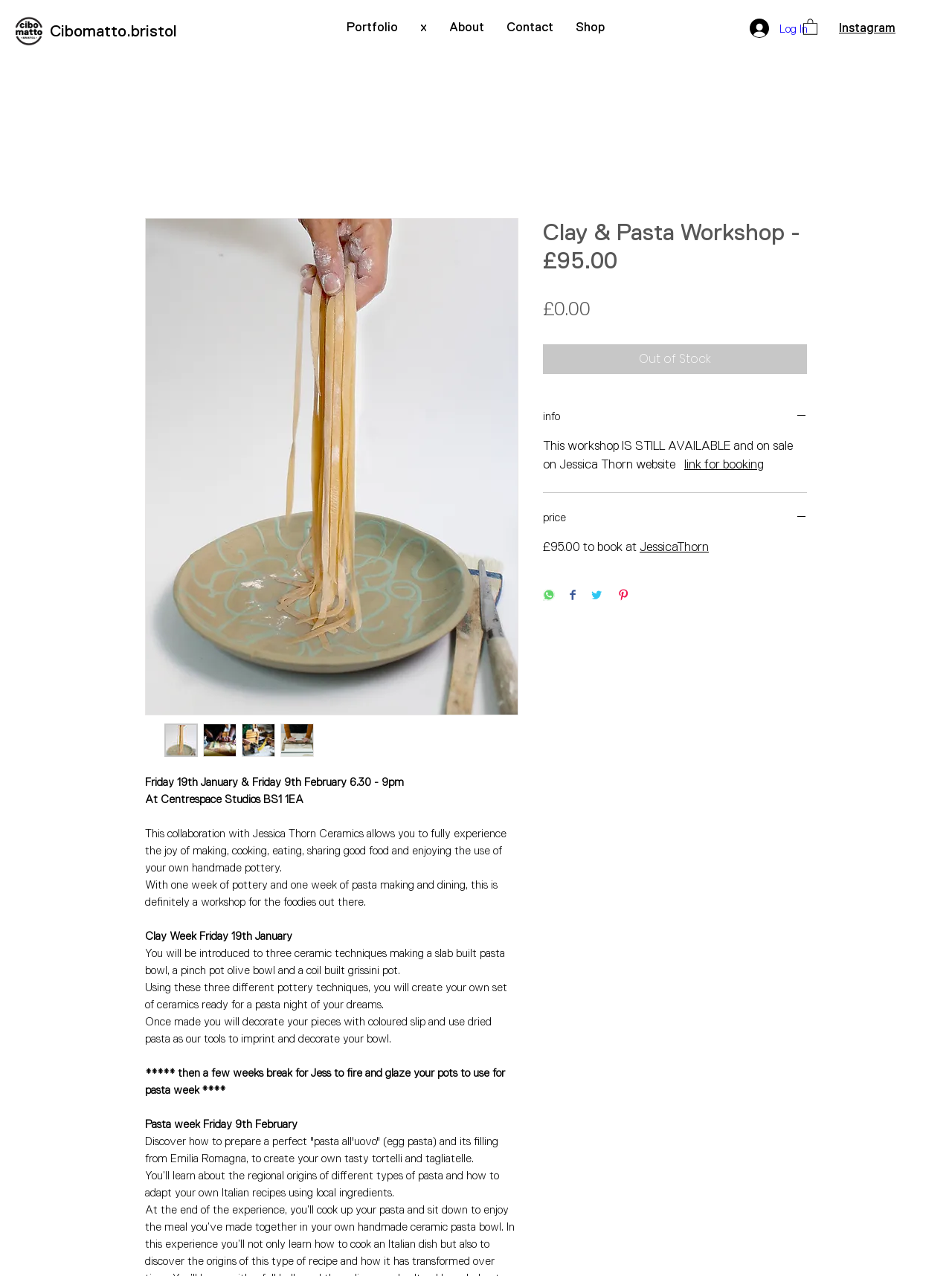Offer an in-depth caption of the entire webpage.

This webpage is about a Clay and Pasta Workshop, priced at £95.00. At the top left corner, there is a logo and a navigation menu with links to Portfolio, About, Contact, and Shop. On the top right corner, there are links to Instagram and a login button. 

Below the navigation menu, there is a large image of a clay and pasta workshop, with a heading "Clay & Pasta Workshop -£95.00" above it. Underneath the image, there is a description of the workshop, which takes place on two Fridays, January 19th and February 9th, from 6:30 to 9 pm at Centrespace Studios BS1 1EA. The workshop is a collaboration with Jessica Thorn Ceramics, where participants can experience the joy of making, cooking, eating, and sharing good food using their own handmade pottery.

The description is divided into two sections, one for the clay week and one for the pasta week. During the clay week, participants will learn three ceramic techniques to create their own set of ceramics. They will then decorate their pieces with colored slip and use dried pasta as tools to imprint and decorate their bowls. After a few weeks, the pots will be fired and glazed, ready for the pasta week.

During the pasta week, participants will learn how to prepare a perfect "pasta all'uovo" (egg pasta) and its filling from Emilia Romagna, and create their own tasty tortelli and tagliatelle. They will also learn about the regional origins of different types of pasta and how to adapt their own Italian recipes using local ingredients.

On the right side of the page, there is a section with the price and booking information. The workshop is currently out of stock, but it is still available and on sale on Jessica Thorn's website. There are also buttons to share the workshop on WhatsApp, Facebook, Twitter, and Pinterest.